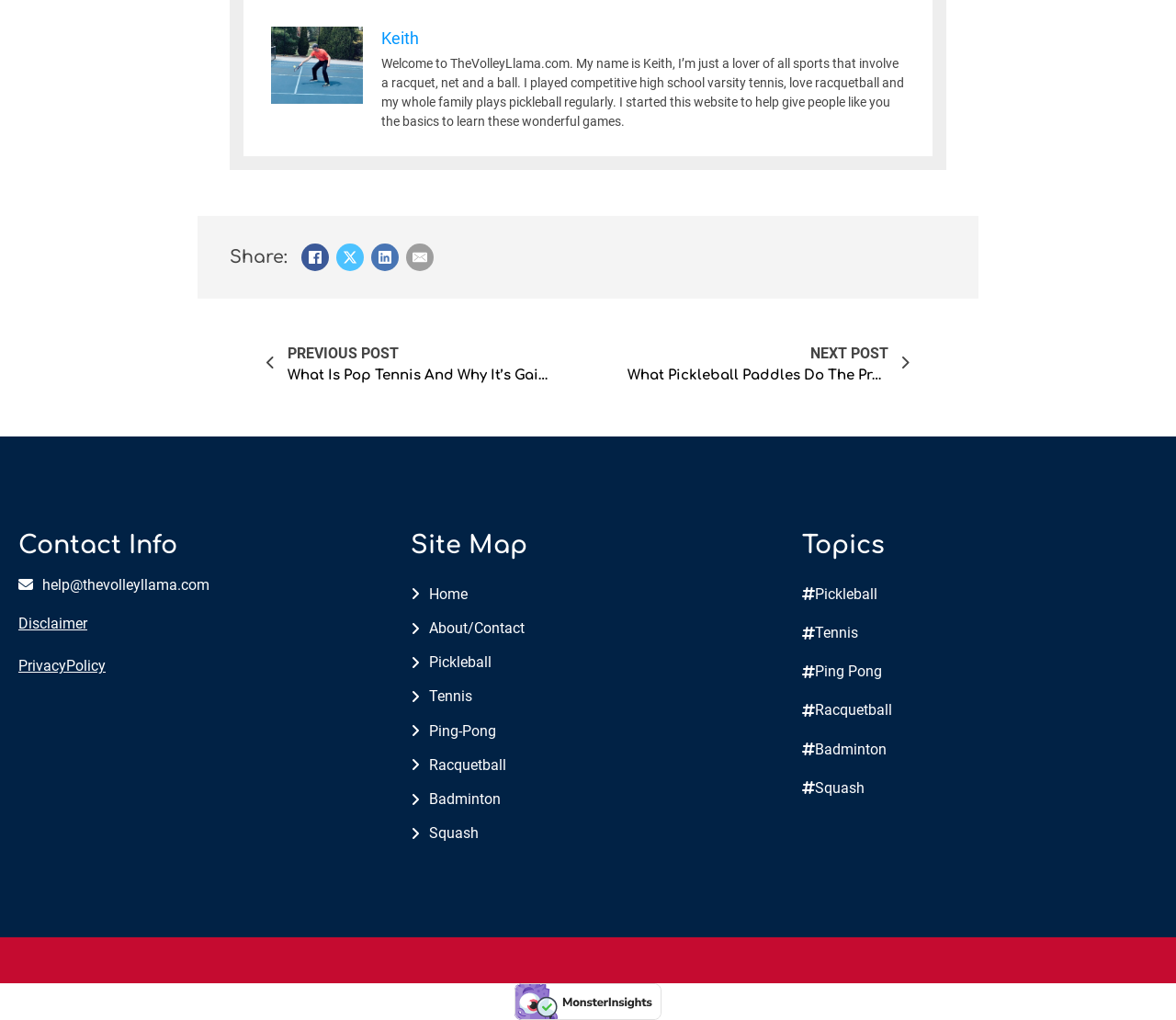Find the bounding box coordinates of the area to click in order to follow the instruction: "View the Disclaimer page".

[0.016, 0.603, 0.074, 0.62]